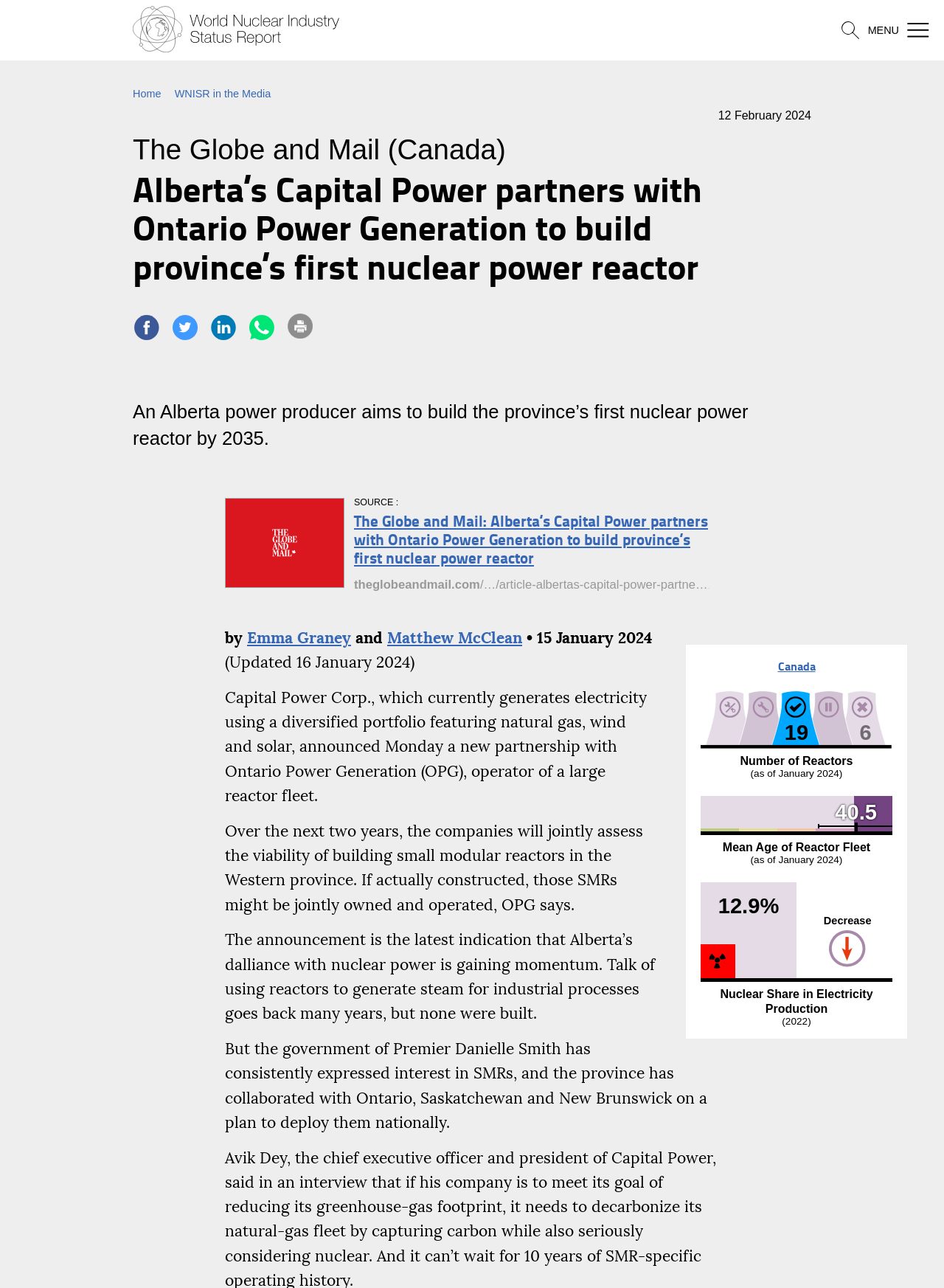Find the bounding box coordinates for the HTML element specified by: "Home".

[0.141, 0.068, 0.171, 0.077]